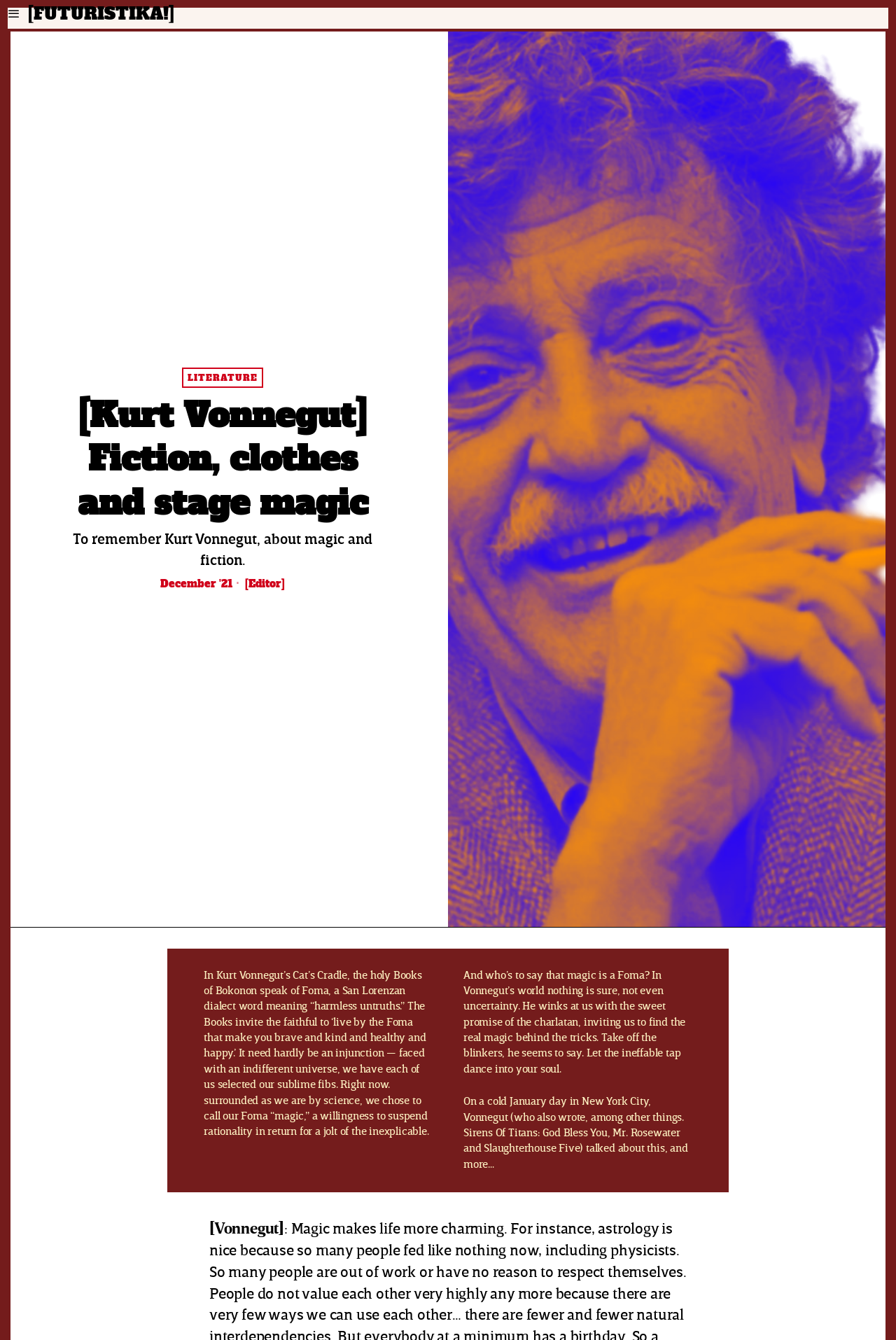What is the date mentioned in the webpage?
Based on the visual content, answer with a single word or a brief phrase.

21 Dec, 2021